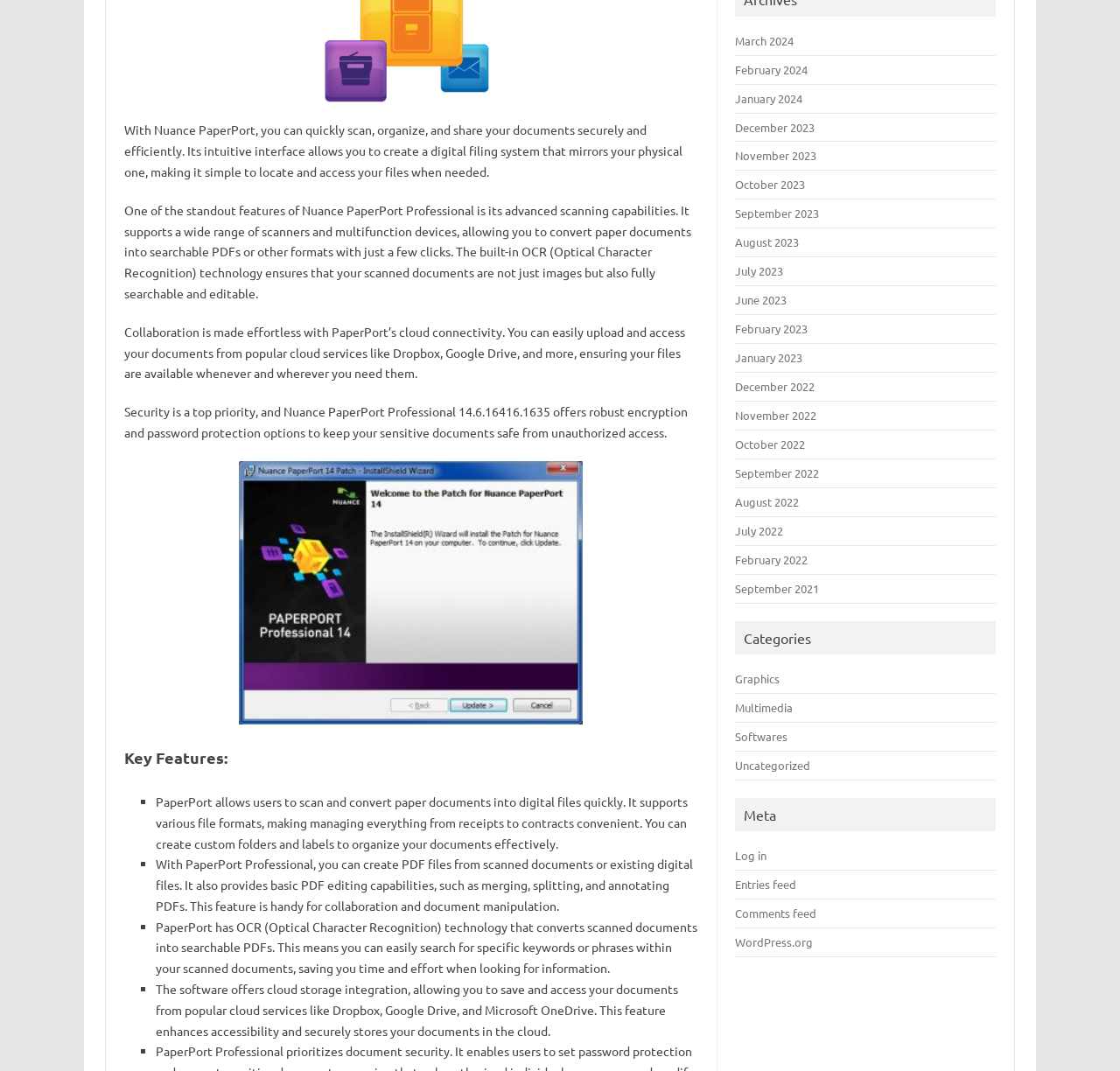Locate the UI element described as follows: "WordPress.org". Return the bounding box coordinates as four float numbers between 0 and 1 in the order [left, top, right, bottom].

[0.657, 0.873, 0.726, 0.887]